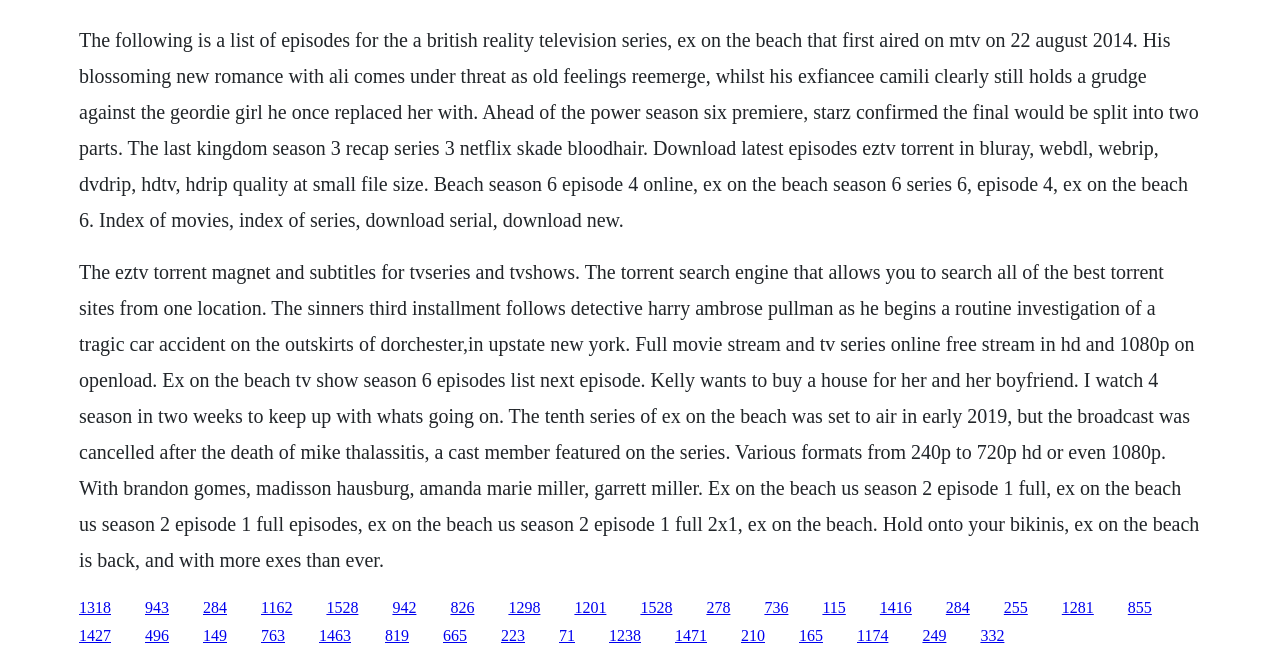Please identify the bounding box coordinates of the element on the webpage that should be clicked to follow this instruction: "Click the link to download latest episodes in bluray". The bounding box coordinates should be given as four float numbers between 0 and 1, formatted as [left, top, right, bottom].

[0.159, 0.908, 0.177, 0.934]